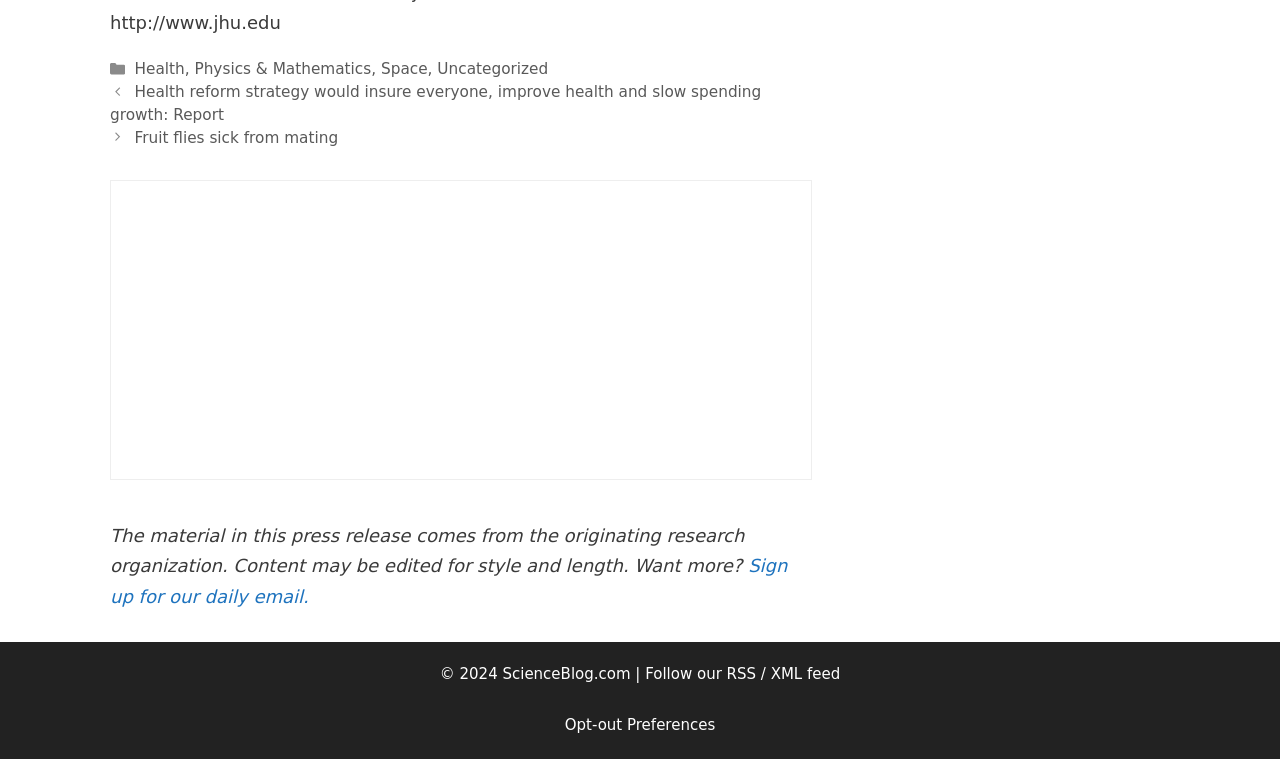Find the bounding box coordinates for the area you need to click to carry out the instruction: "Visit the Asociația Jurnaliștilor Români de Pretutindeni Facebook page". The coordinates should be four float numbers between 0 and 1, indicated as [left, top, right, bottom].

None